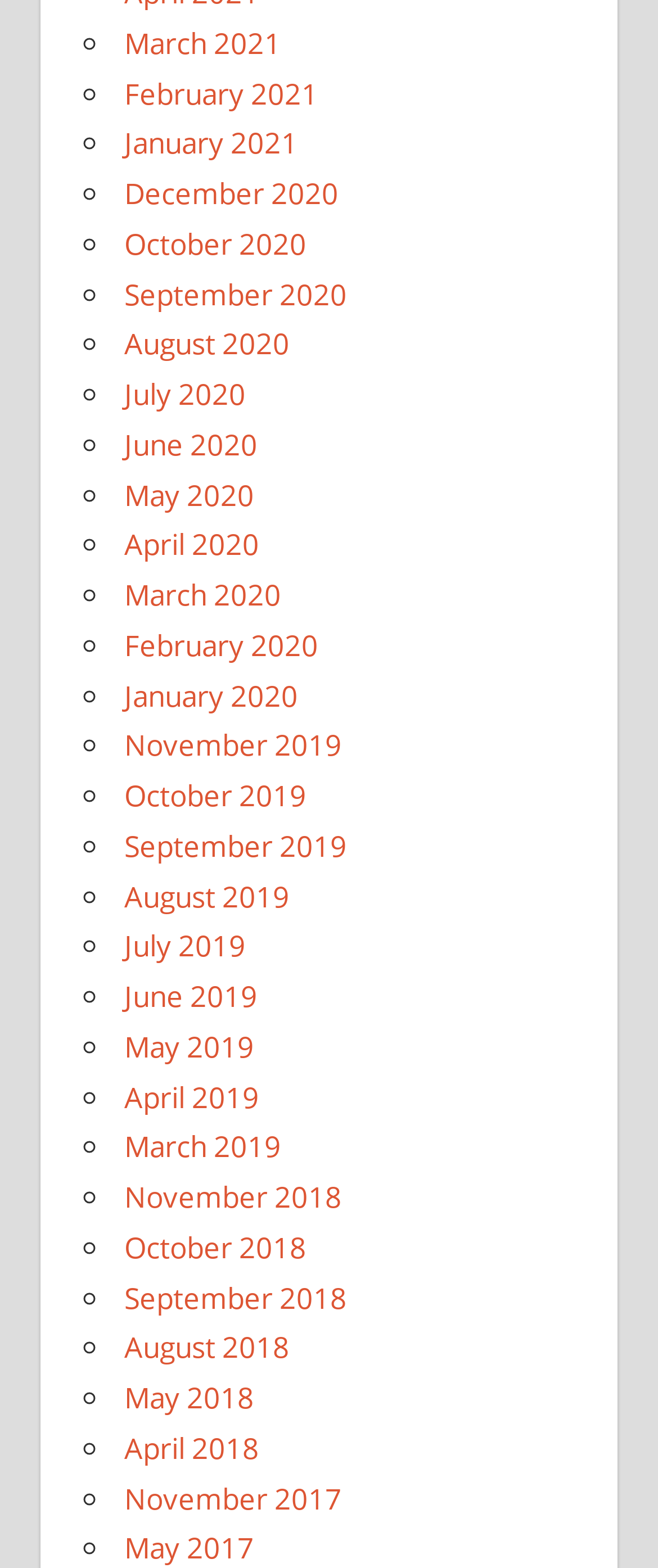How many months are listed in 2020?
Answer the question in a detailed and comprehensive manner.

I counted the number of links that correspond to months in 2020, and there are 12 months listed.